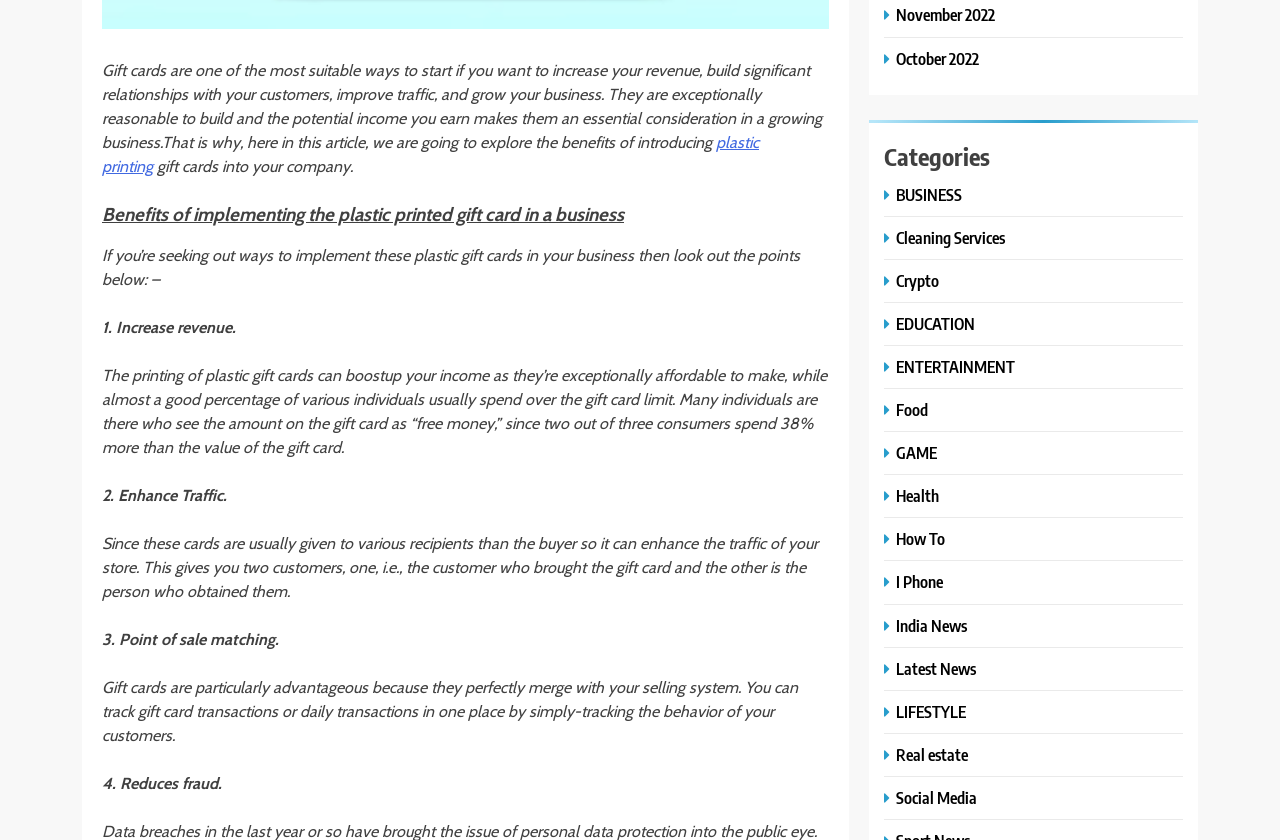Please identify the bounding box coordinates of the clickable element to fulfill the following instruction: "Explore 'BUSINESS' category". The coordinates should be four float numbers between 0 and 1, i.e., [left, top, right, bottom].

[0.691, 0.219, 0.756, 0.244]